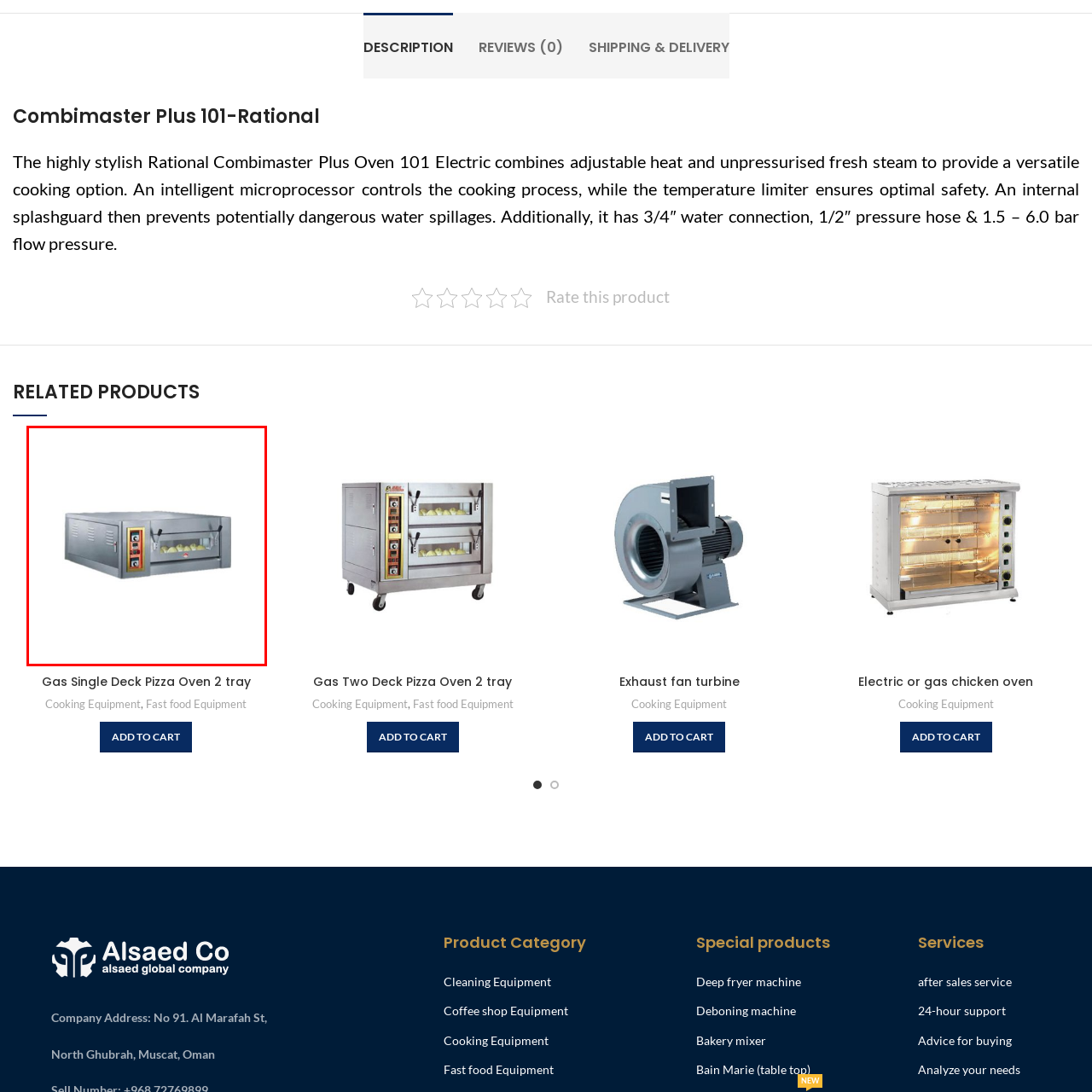Articulate a detailed description of the image enclosed by the red outline.

The image features a Gas Single Deck Pizza Oven, designed for commercial use in restaurants and pizza shops. The oven boasts a sleek stainless-steel exterior that ensures durability and easy maintenance. Its front panel includes user-friendly controls, allowing for precise temperature settings and efficient operation. The large transparent window provides a clear view of the baking process, enabling chefs to monitor their creations without opening the oven door. This model emphasizes efficiency and versatility, making it an ideal choice for establishments looking to produce high-quality pizzas consistently.